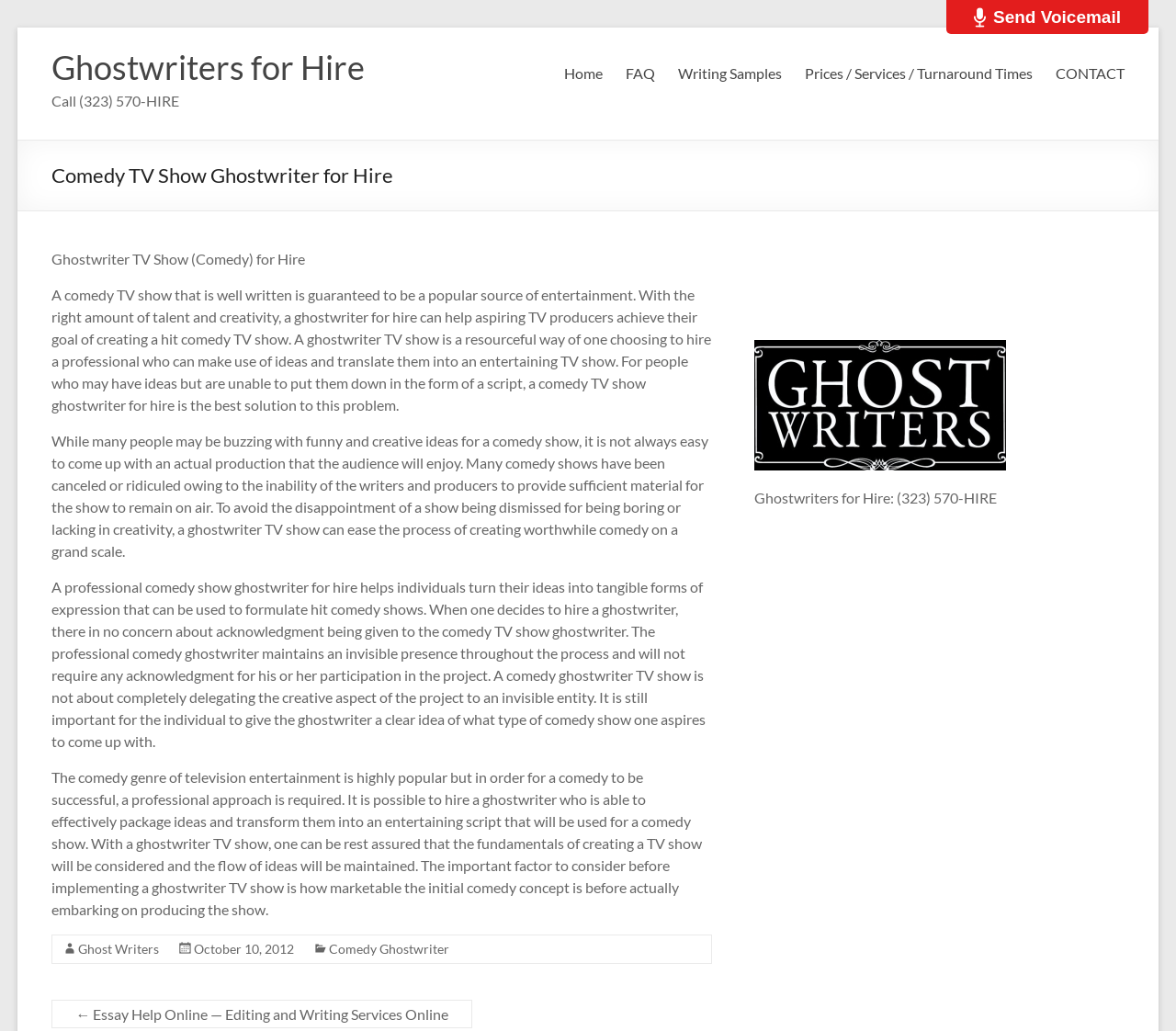Provide the bounding box coordinates of the HTML element described by the text: "Ghost Writers".

[0.067, 0.913, 0.136, 0.928]